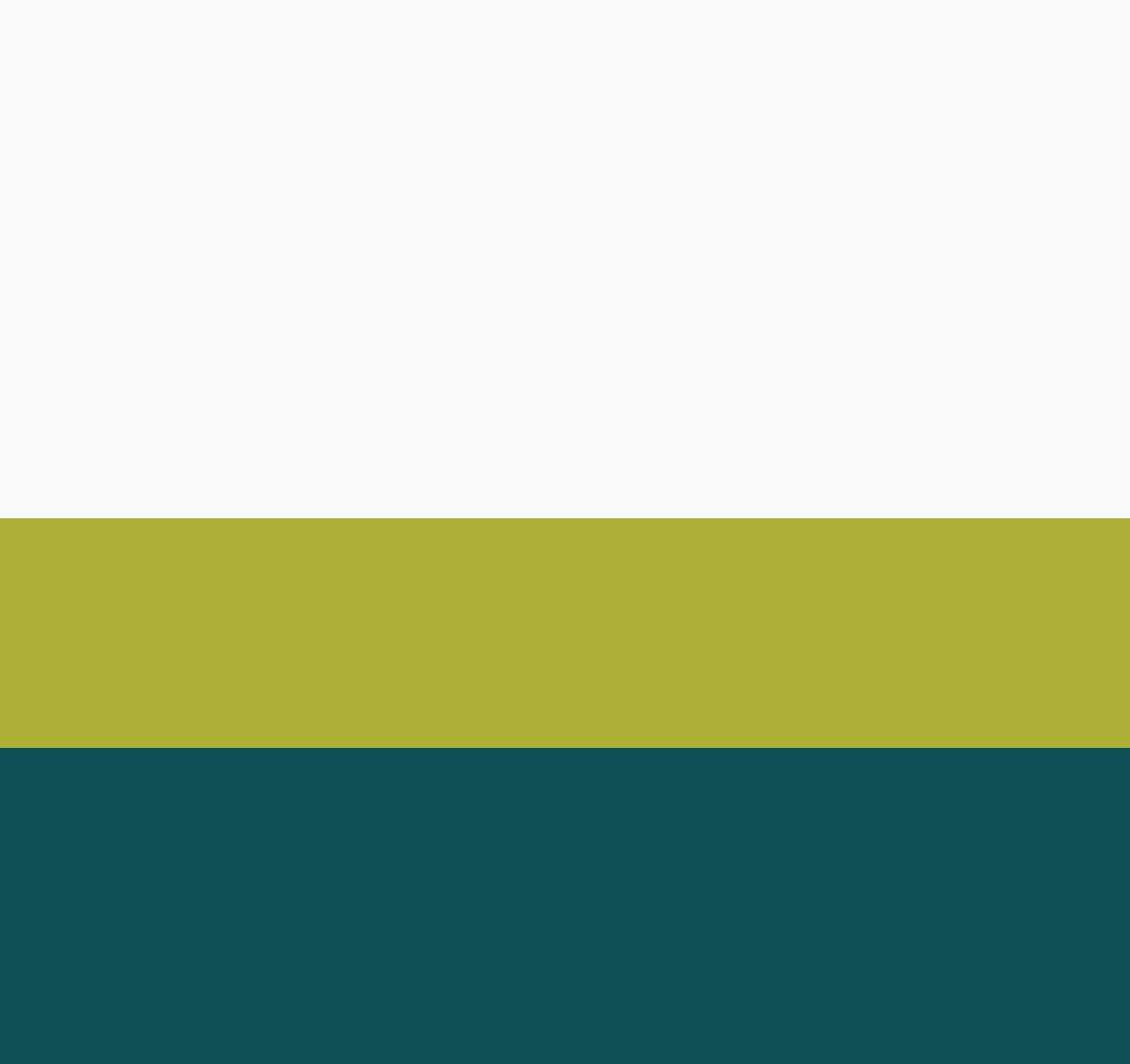Using the element description: "© 2024 Giv Coffee", determine the bounding box coordinates. The coordinates should be in the format [left, top, right, bottom], with values between 0 and 1.

[0.874, 0.953, 0.97, 0.967]